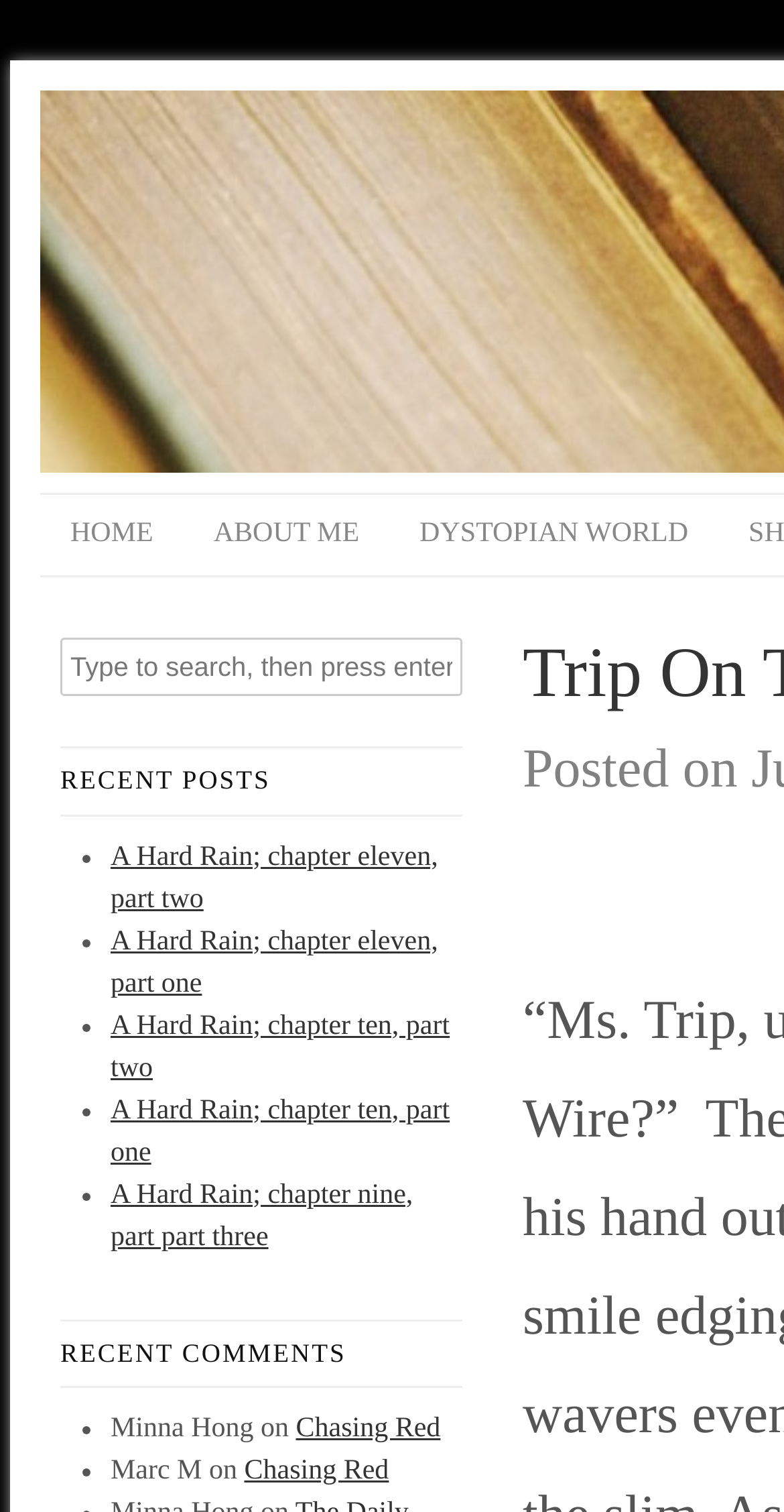Find and provide the bounding box coordinates for the UI element described here: "About Me". The coordinates should be given as four float numbers between 0 and 1: [left, top, right, bottom].

[0.234, 0.327, 0.497, 0.38]